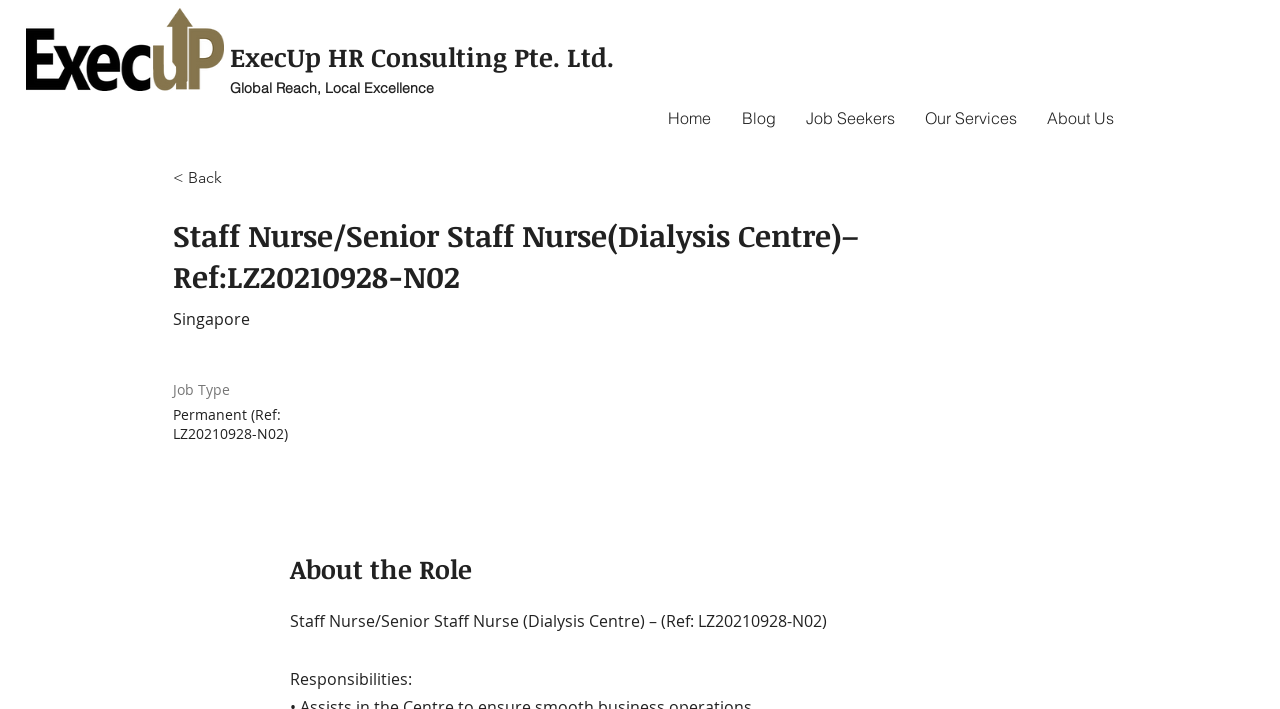Based on the element description Home, identify the bounding box of the UI element in the given webpage screenshot. The coordinates should be in the format (top-left x, top-left y, bottom-right x, bottom-right y) and must be between 0 and 1.

[0.509, 0.15, 0.567, 0.185]